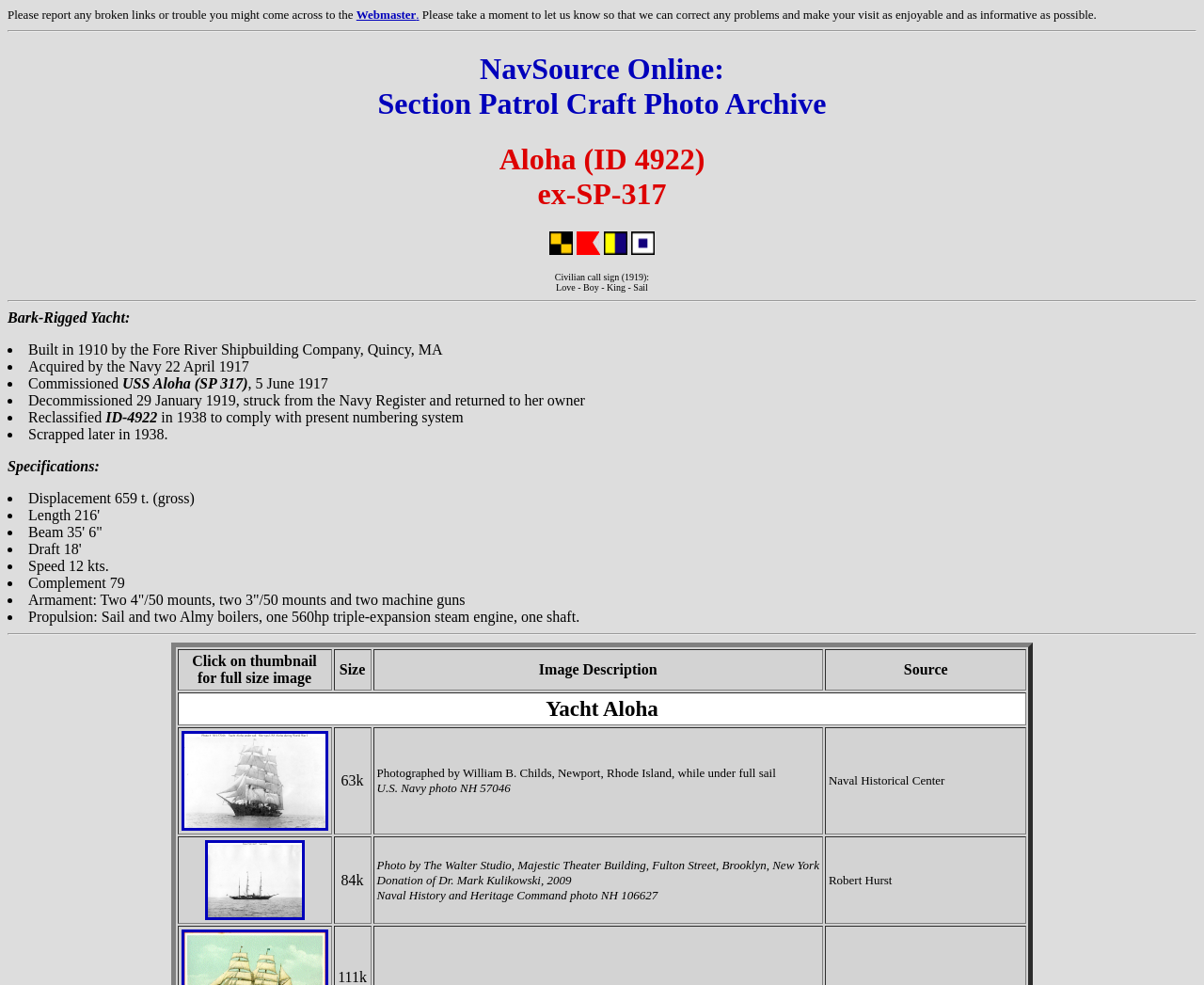Look at the image and give a detailed response to the following question: What is the displacement of the yacht?

The displacement of the yacht can be found in the specifications section, which is located at the bottom of the webpage. The specifications section lists various details about the yacht, including its displacement, which is 659 tons gross.